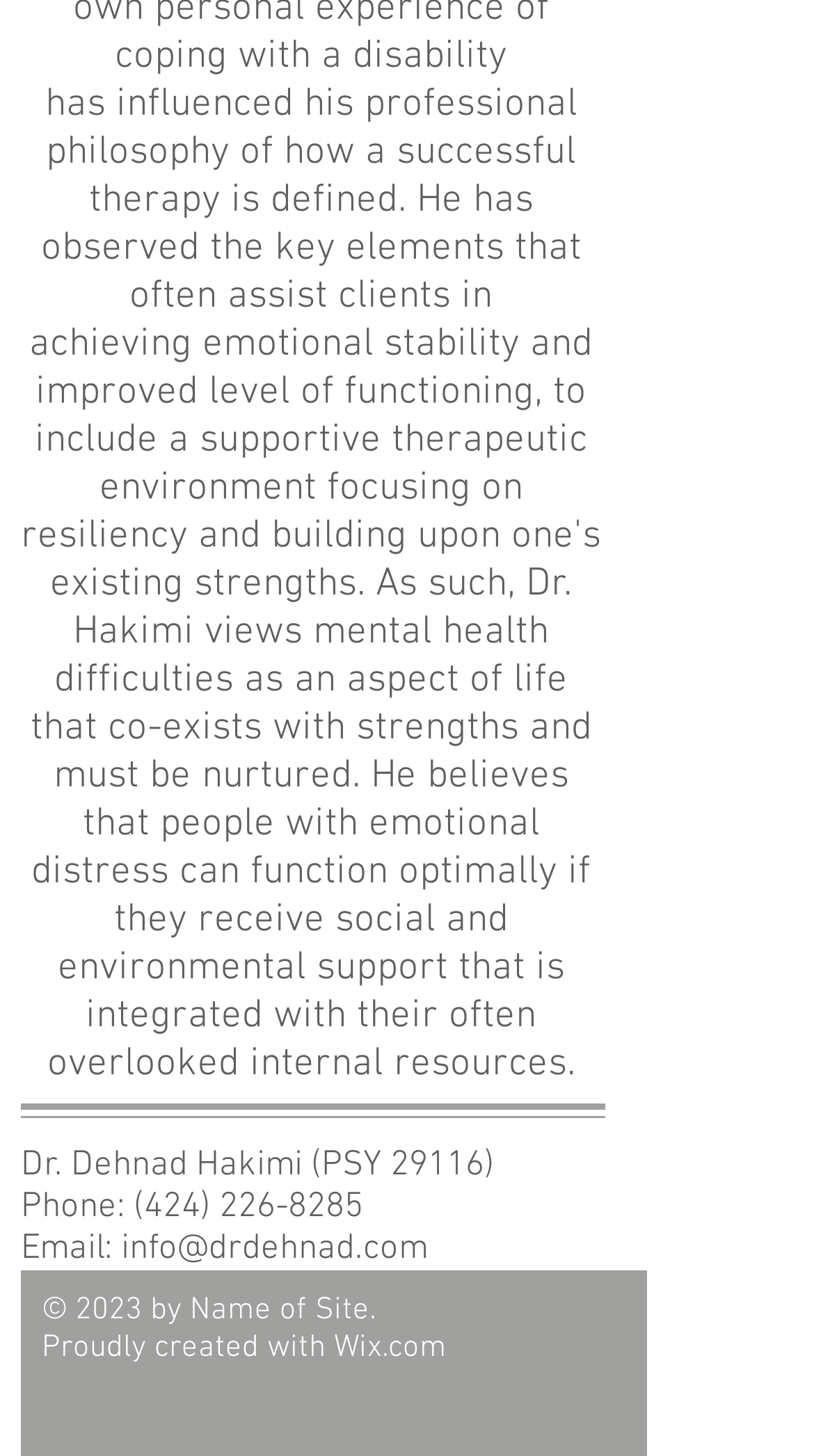Using the provided description (424) 226-8285, find the bounding box coordinates for the UI element. Provide the coordinates in (top-left x, top-left y, bottom-right x, bottom-right y) format, ensuring all values are between 0 and 1.

[0.164, 0.815, 0.446, 0.844]